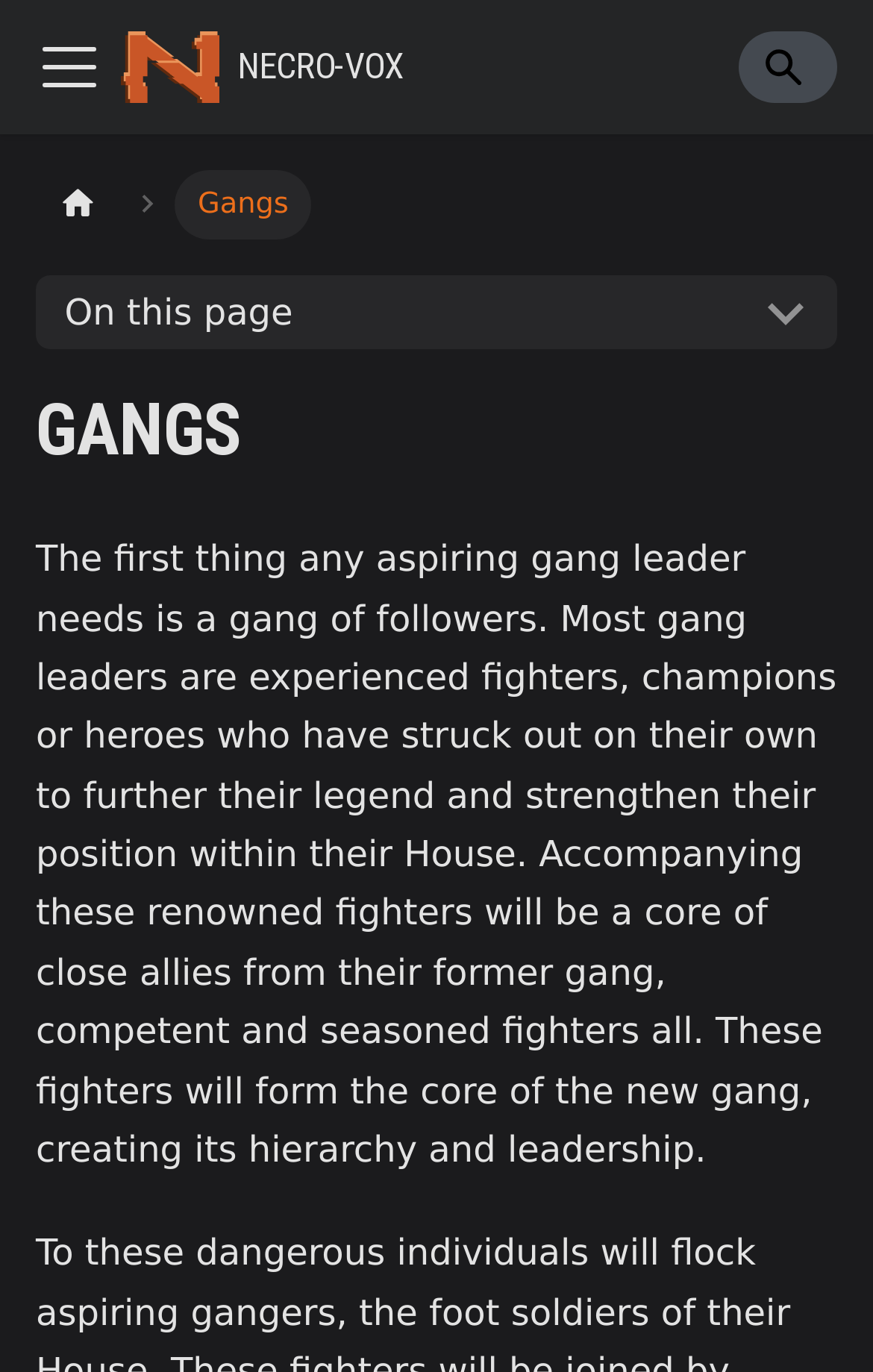What is the search box located?
Give a thorough and detailed response to the question.

The search box is located at the top right corner of the webpage, with a bounding box of [0.846, 0.023, 0.959, 0.075].